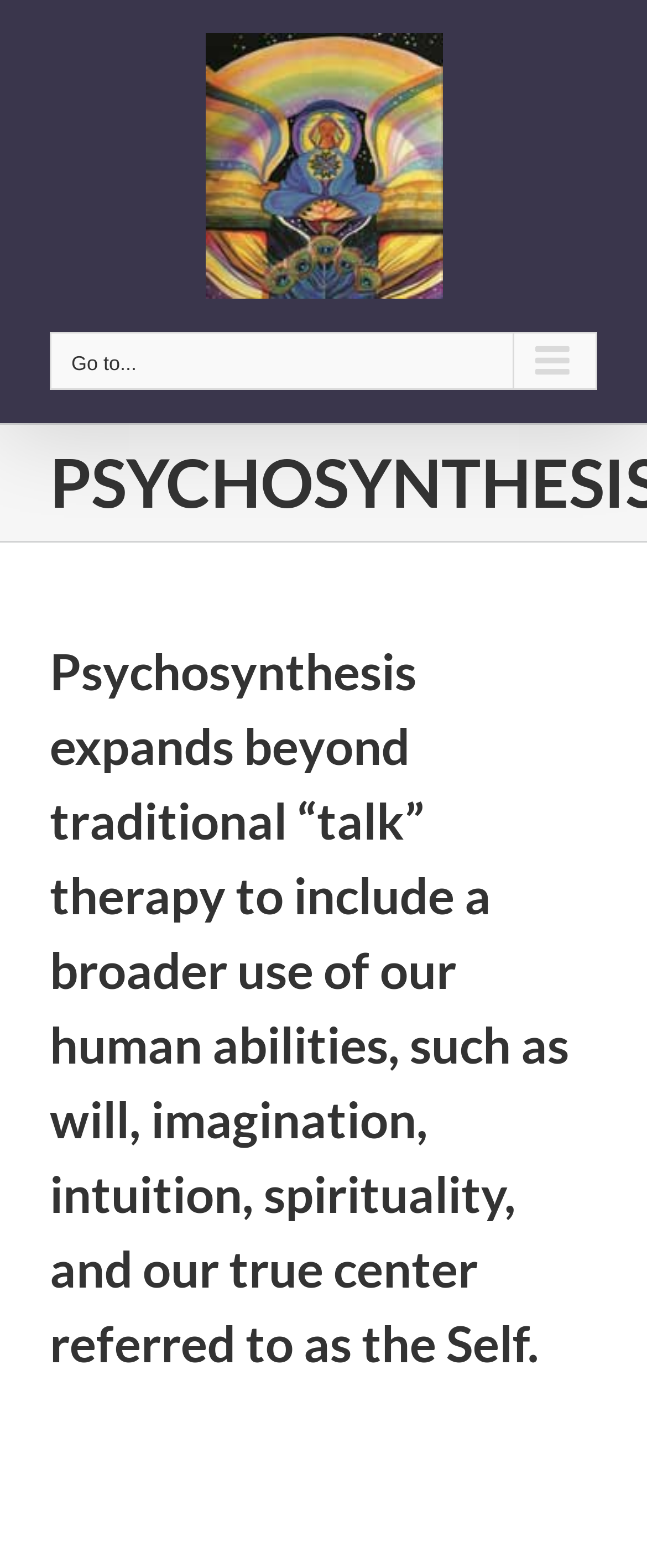What is the function of the 'Go to Top' link?
Based on the image, answer the question in a detailed manner.

The 'Go to Top' link is located at the bottom right corner of the webpage and it allows users to quickly scroll back to the top of the page when clicked.